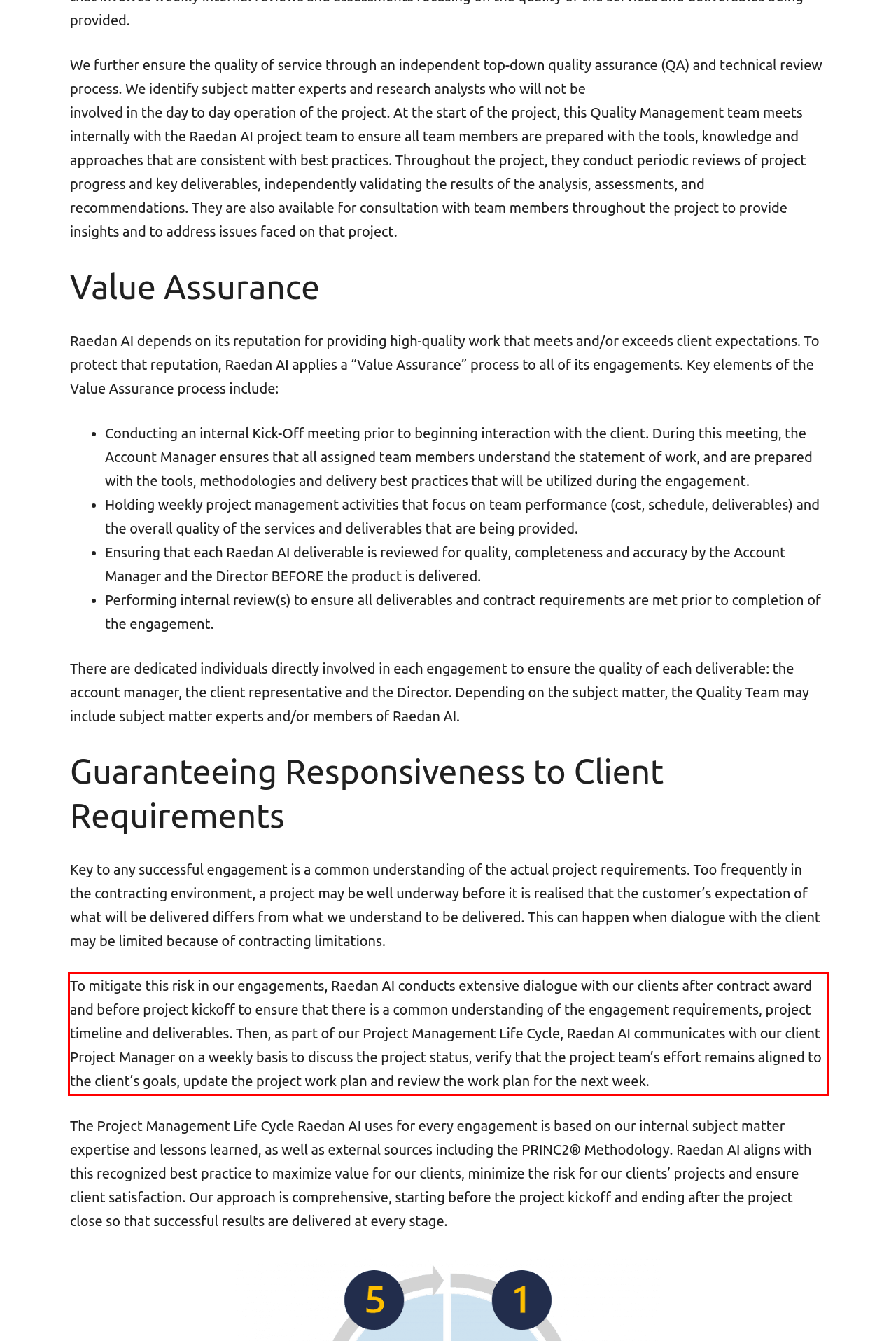Given a screenshot of a webpage with a red bounding box, extract the text content from the UI element inside the red bounding box.

To mitigate this risk in our engagements, Raedan AI conducts extensive dialogue with our clients after contract award and before project kickoff to ensure that there is a common understanding of the engagement requirements, project timeline and deliverables. Then, as part of our Project Management Life Cycle, Raedan AI communicates with our client Project Manager on a weekly basis to discuss the project status, verify that the project team’s effort remains aligned to the client’s goals, update the project work plan and review the work plan for the next week.